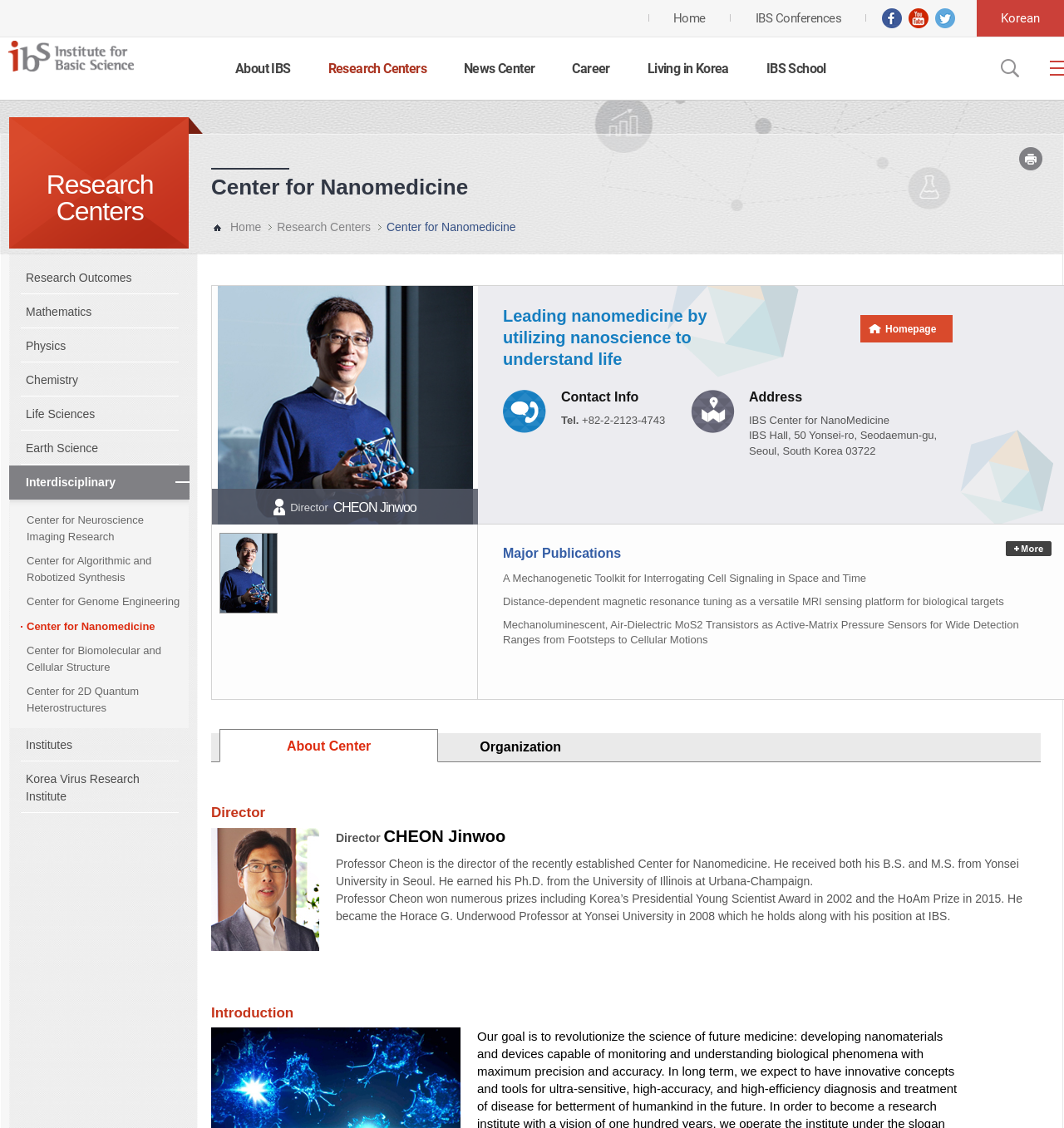Specify the bounding box coordinates of the element's region that should be clicked to achieve the following instruction: "Read more about the 'Director' of the center". The bounding box coordinates consist of four float numbers between 0 and 1, in the format [left, top, right, bottom].

[0.198, 0.149, 0.999, 0.175]